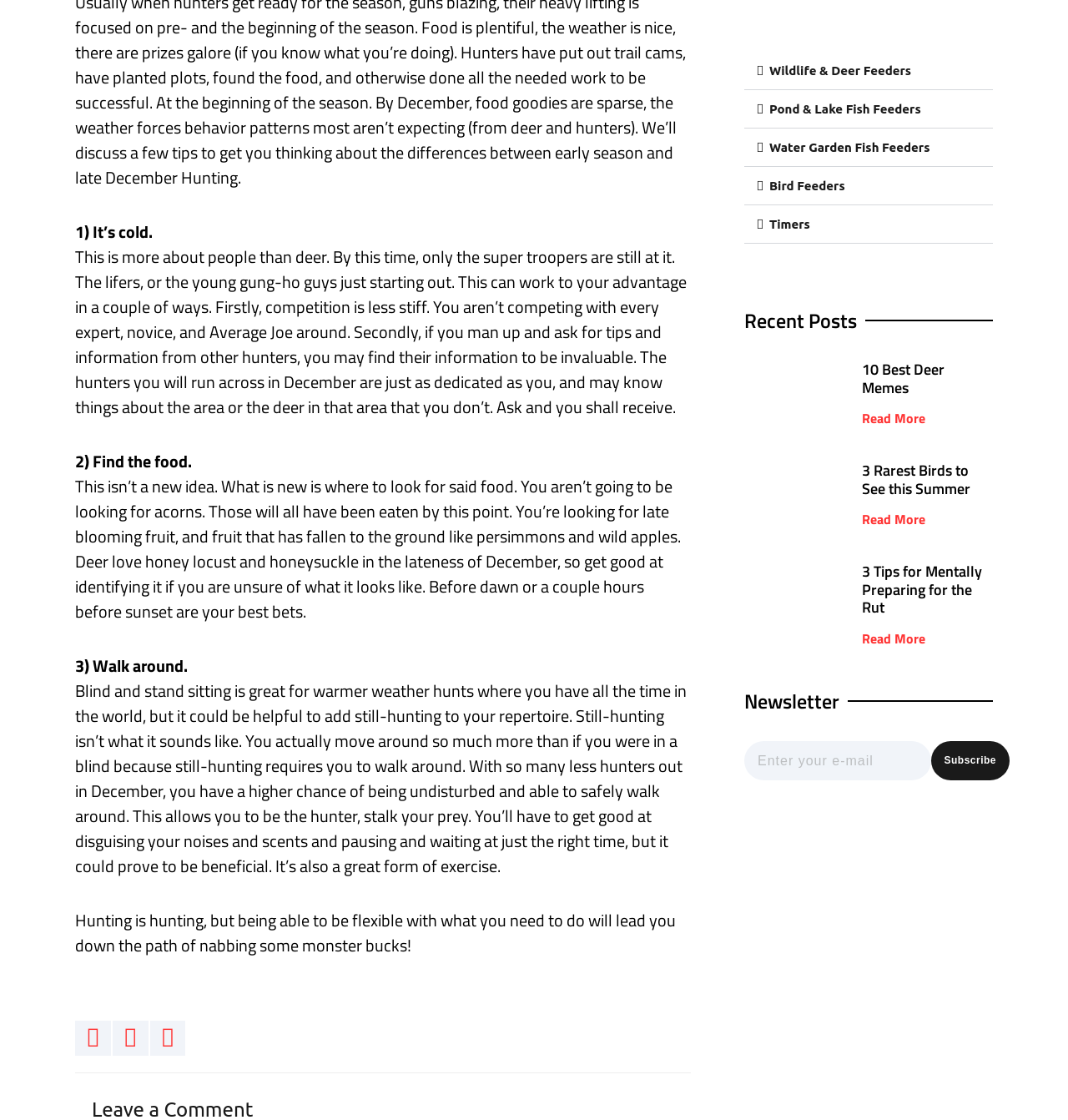Could you please study the image and provide a detailed answer to the question:
What is the main topic of the article?

The main topic of the article can be inferred from the content of the static text elements, which discuss deer hunting strategies and tips, such as finding food and walking around.